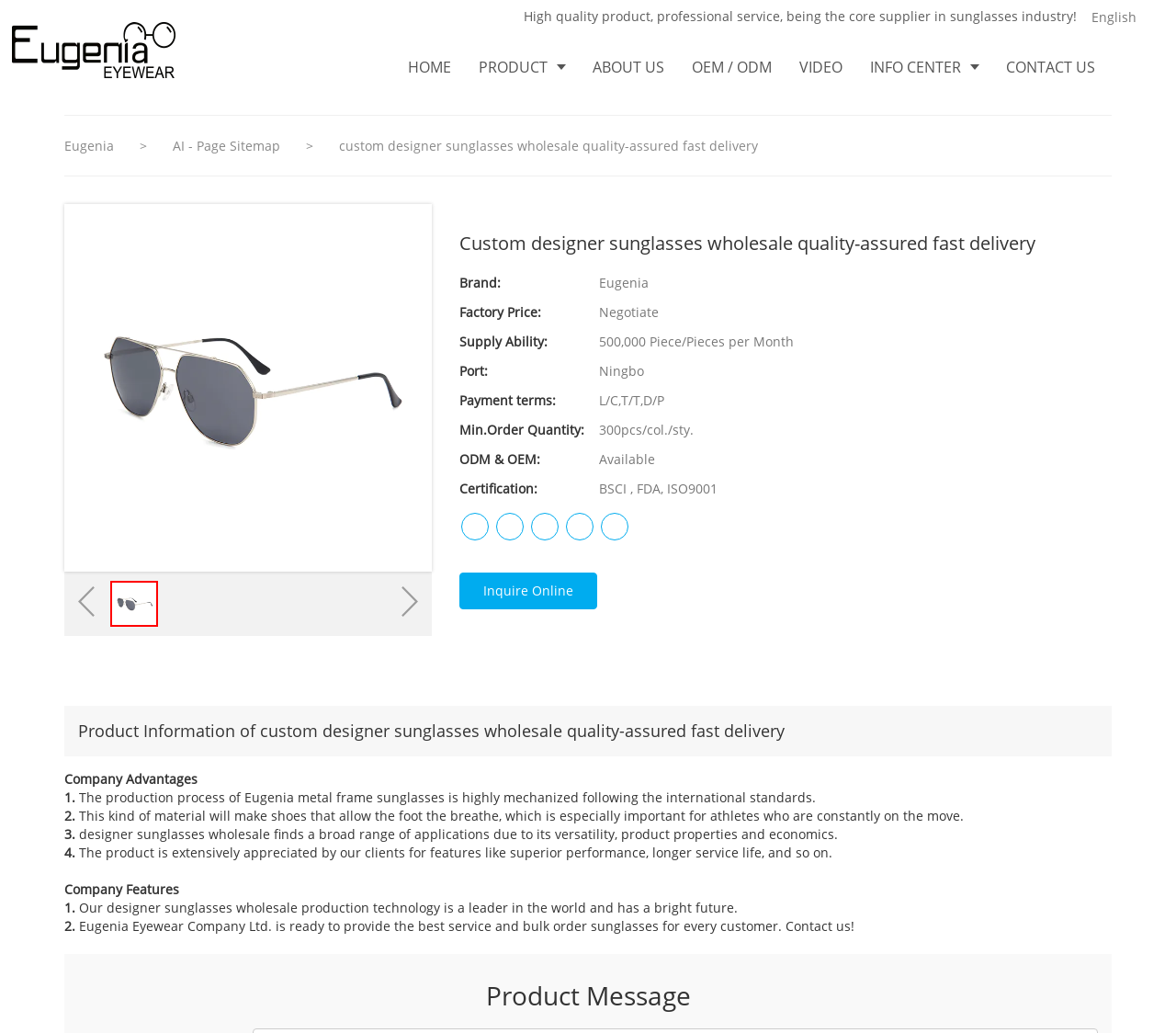Identify the bounding box coordinates for the region of the element that should be clicked to carry out the instruction: "Click on the 'CONTACT US' link". The bounding box coordinates should be four float numbers between 0 and 1, i.e., [left, top, right, bottom].

[0.844, 0.032, 0.943, 0.098]